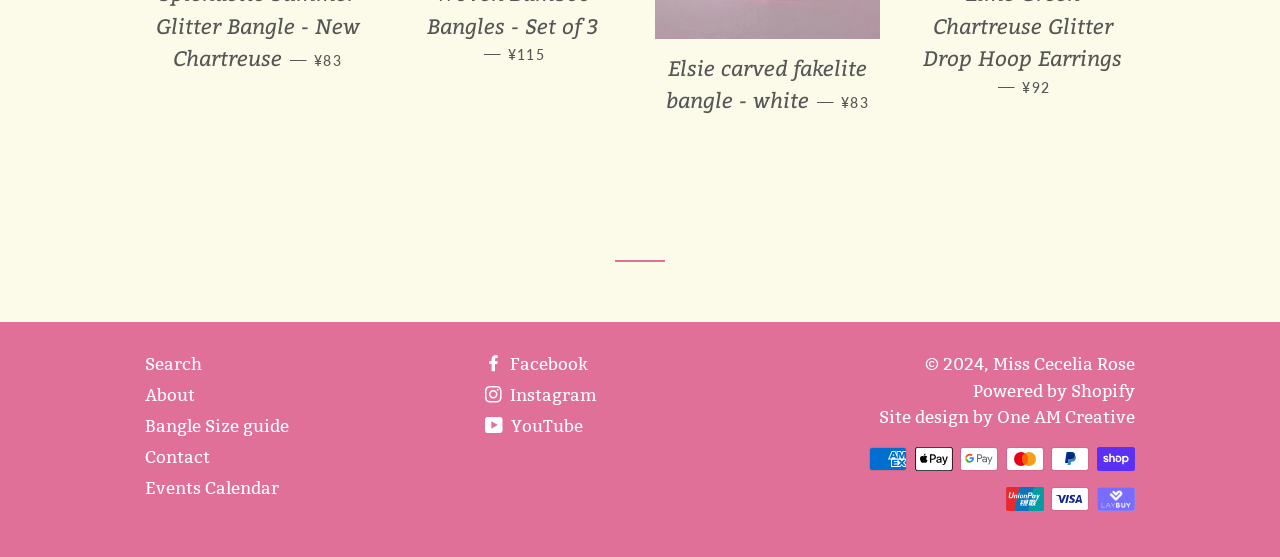What is the name of the website owner? Refer to the image and provide a one-word or short phrase answer.

Miss Cecelia Rose